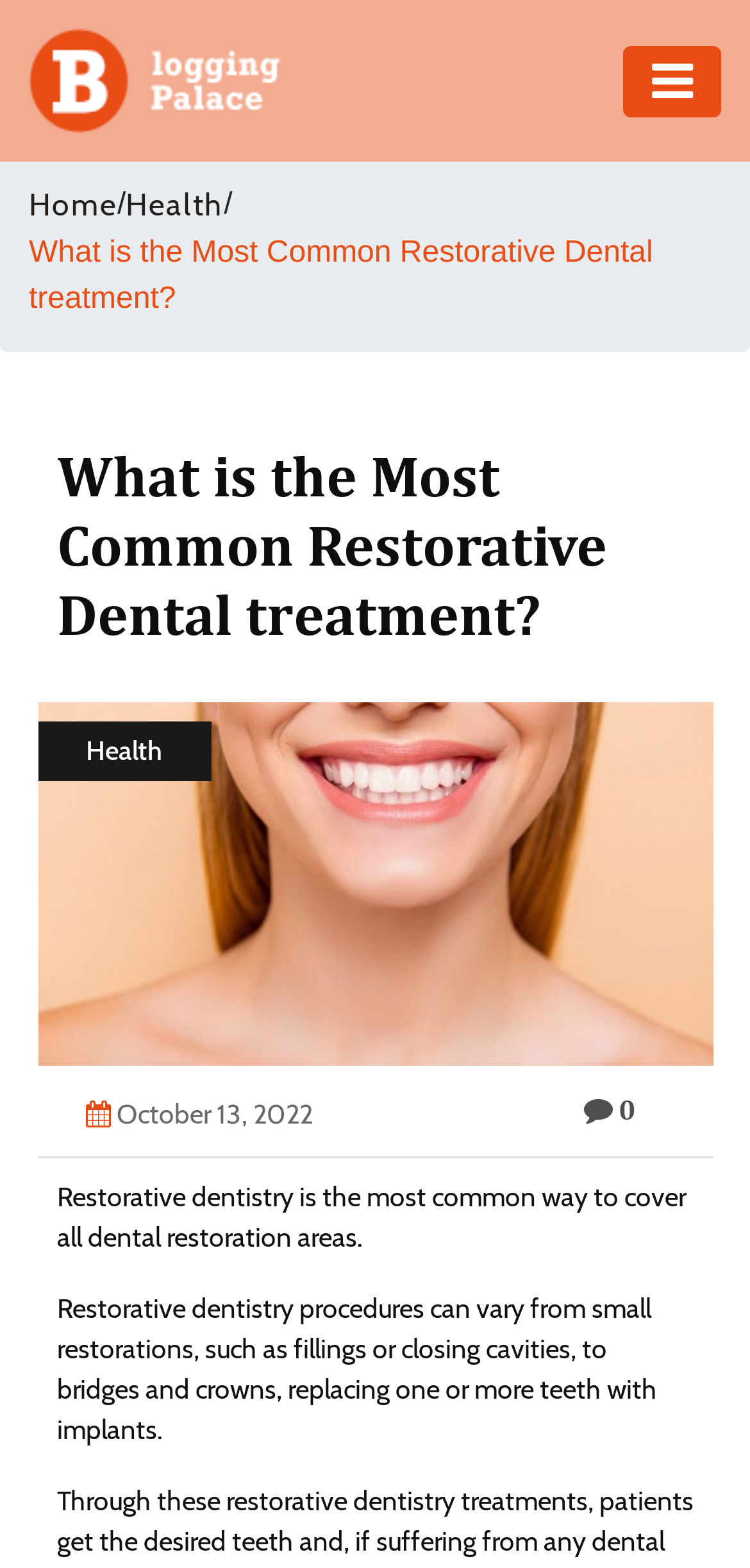Could you locate the bounding box coordinates for the section that should be clicked to accomplish this task: "visit the Home page".

[0.038, 0.117, 0.156, 0.147]